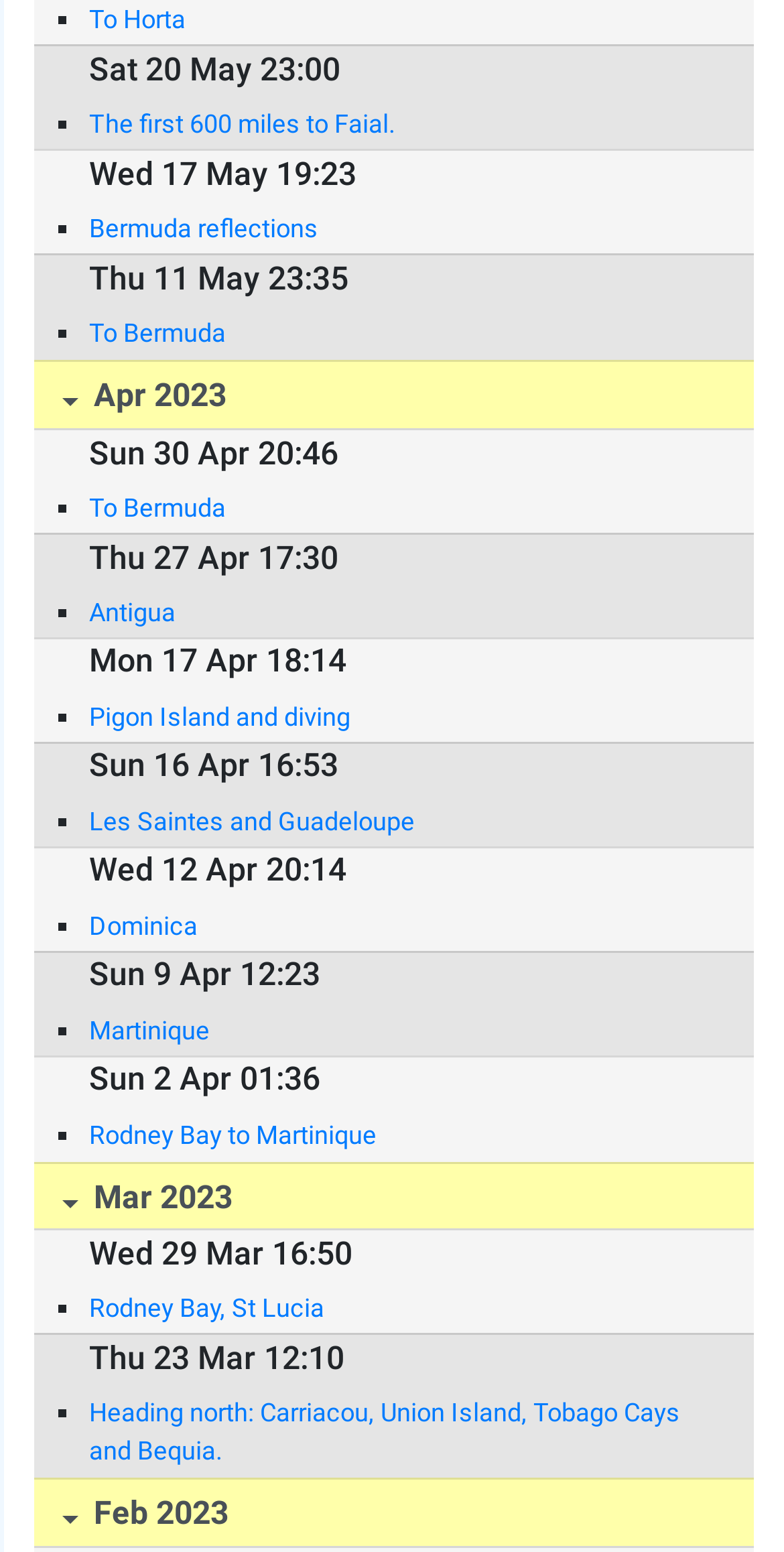Extract the bounding box coordinates of the UI element described by: "원문보기". The coordinates should include four float numbers ranging from 0 to 1, e.g., [left, top, right, bottom].

None